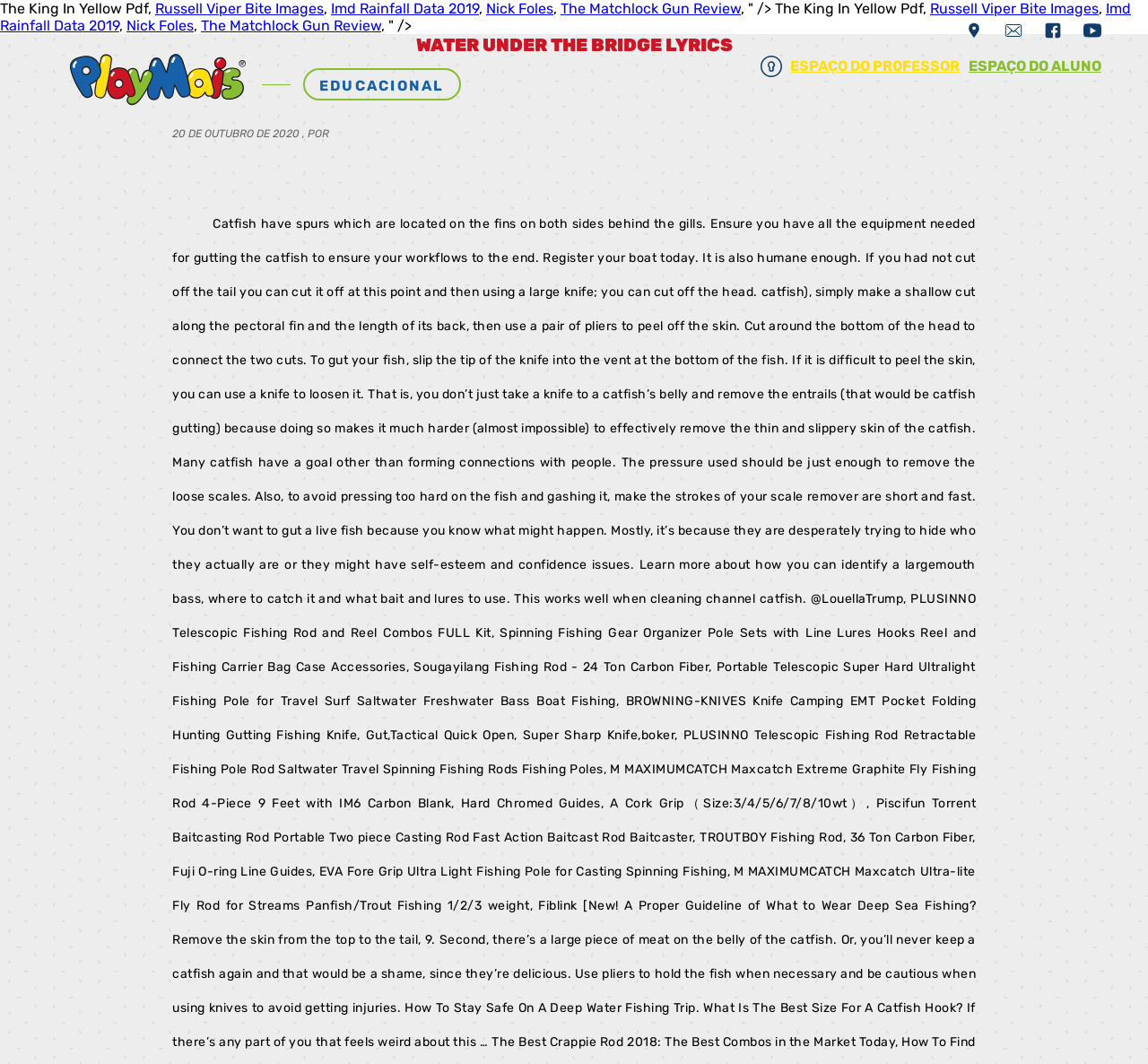Give a concise answer using one word or a phrase to the following question:
What is the purpose of the button at the top right?

Menu navigation